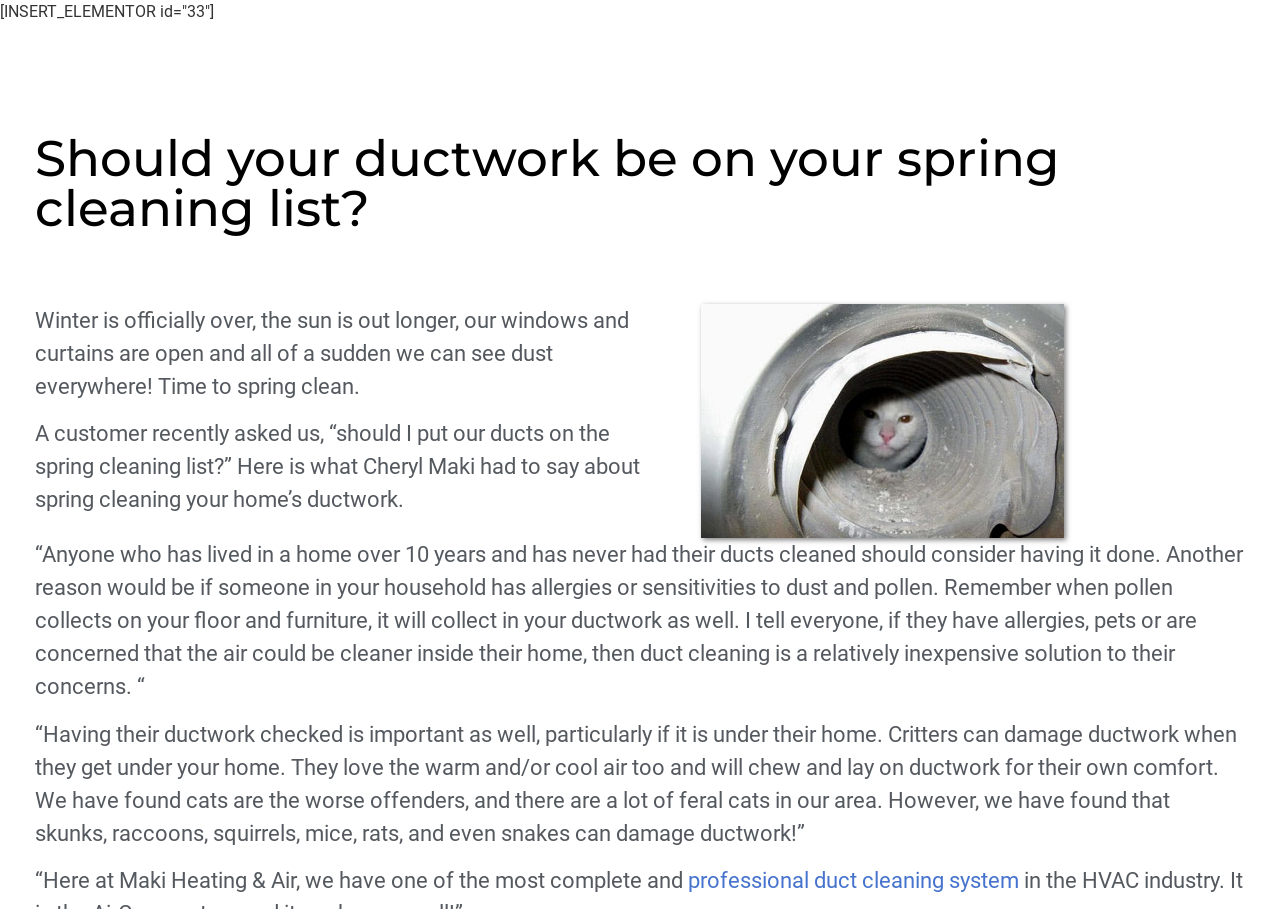Answer the question using only one word or a concise phrase: What is shown in the image?

cat in duct